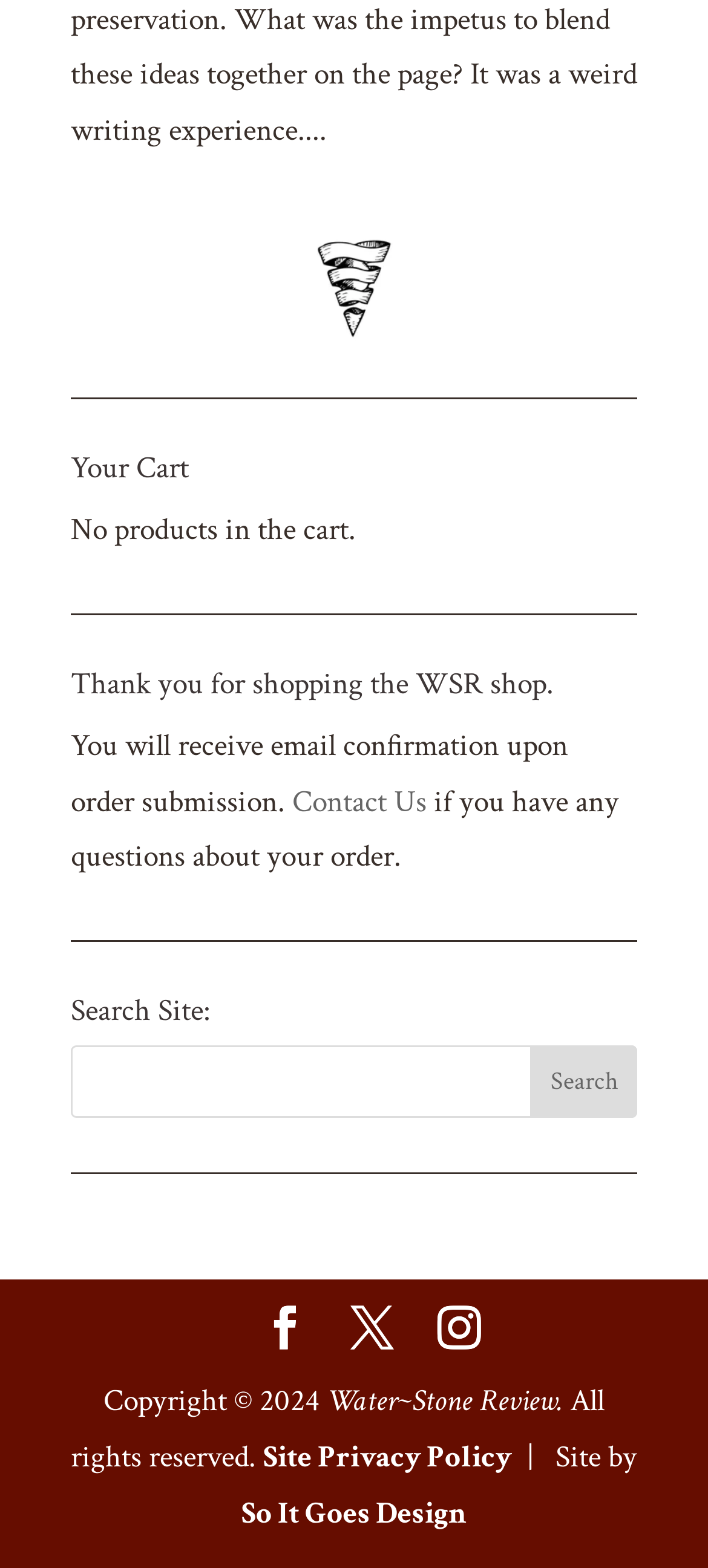What is the name of the website?
From the screenshot, provide a brief answer in one word or phrase.

Water~Stone Review